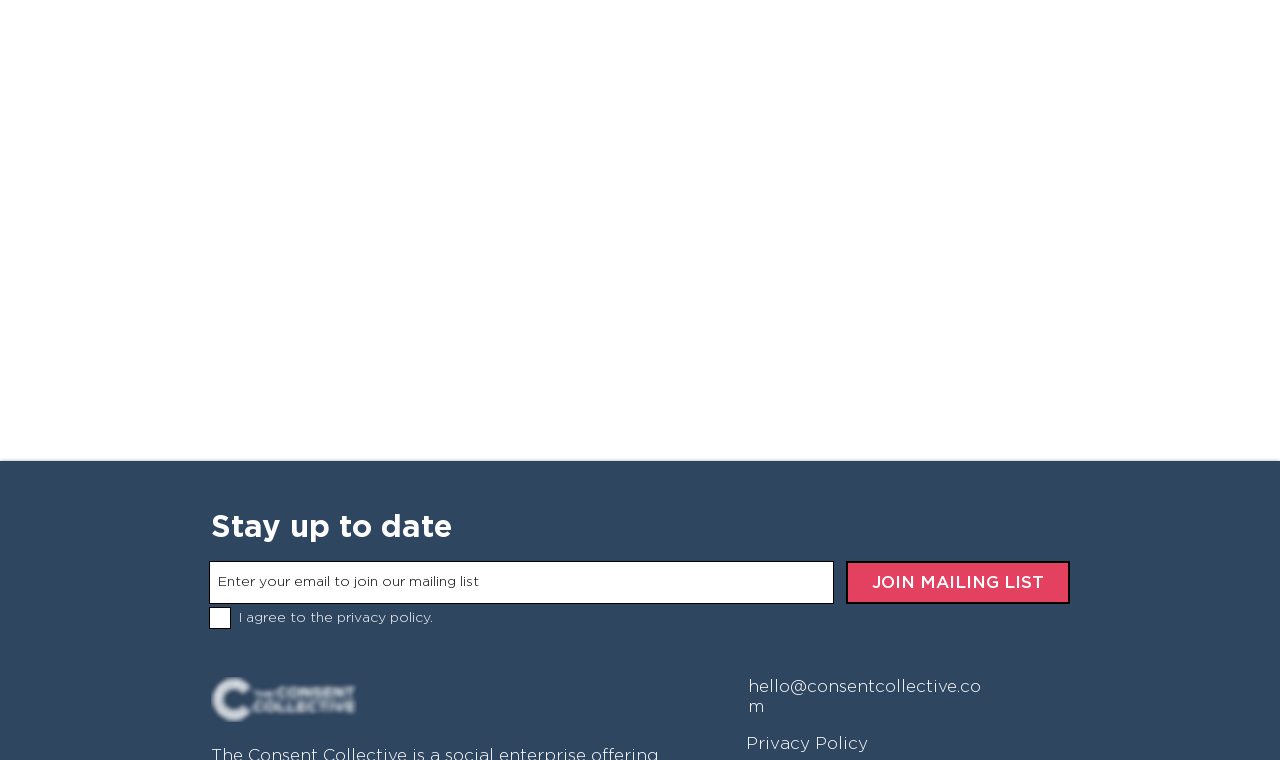Please identify the bounding box coordinates of the region to click in order to complete the task: "Visit Twitter page". The coordinates must be four float numbers between 0 and 1, specified as [left, top, right, bottom].

[0.323, 0.891, 0.358, 0.95]